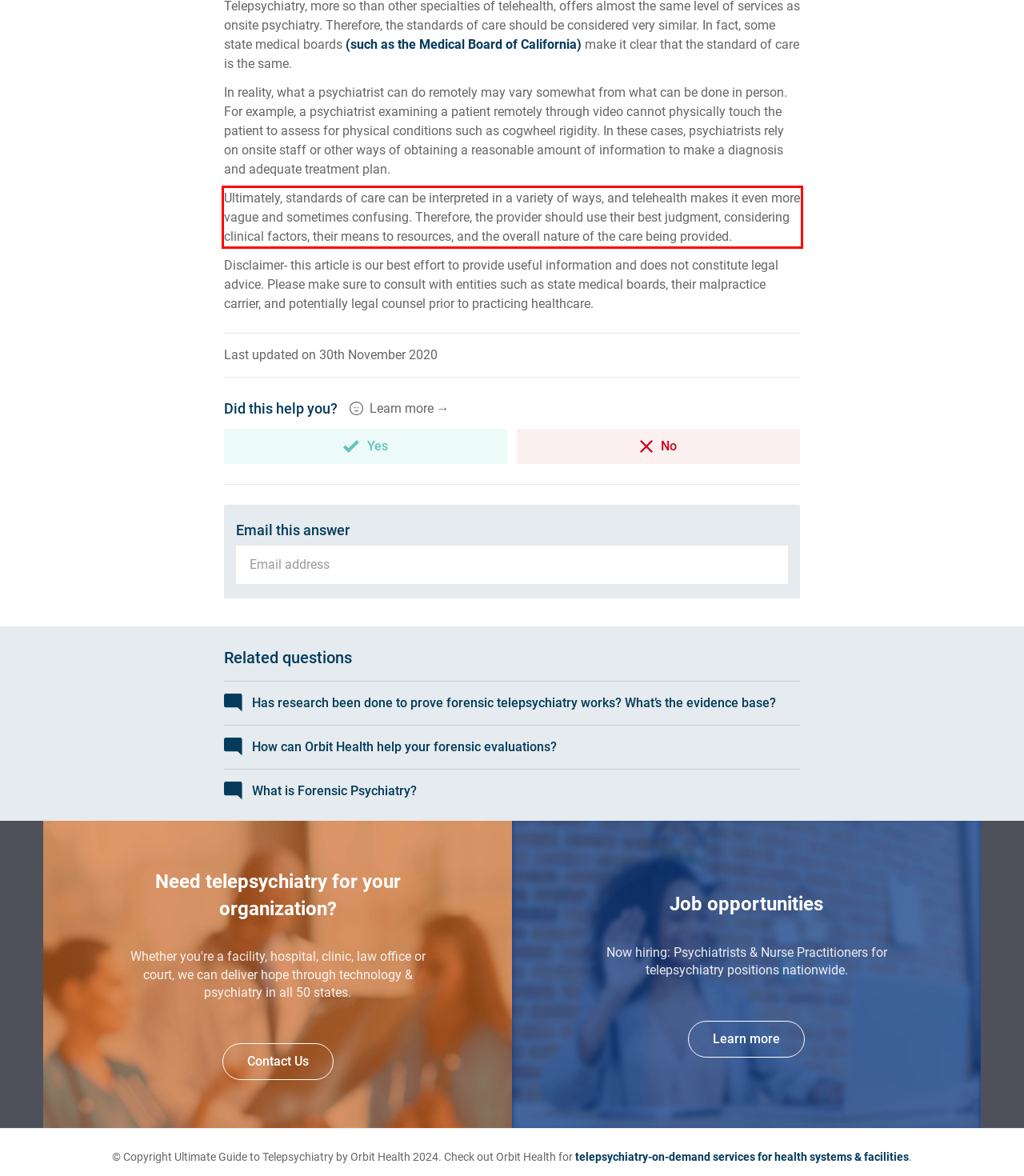Examine the webpage screenshot and use OCR to obtain the text inside the red bounding box.

Ultimately, standards of care can be interpreted in a variety of ways, and telehealth makes it even more vague and sometimes confusing. Therefore, the provider should use their best judgment, considering clinical factors, their means to resources, and the overall nature of the care being provided.